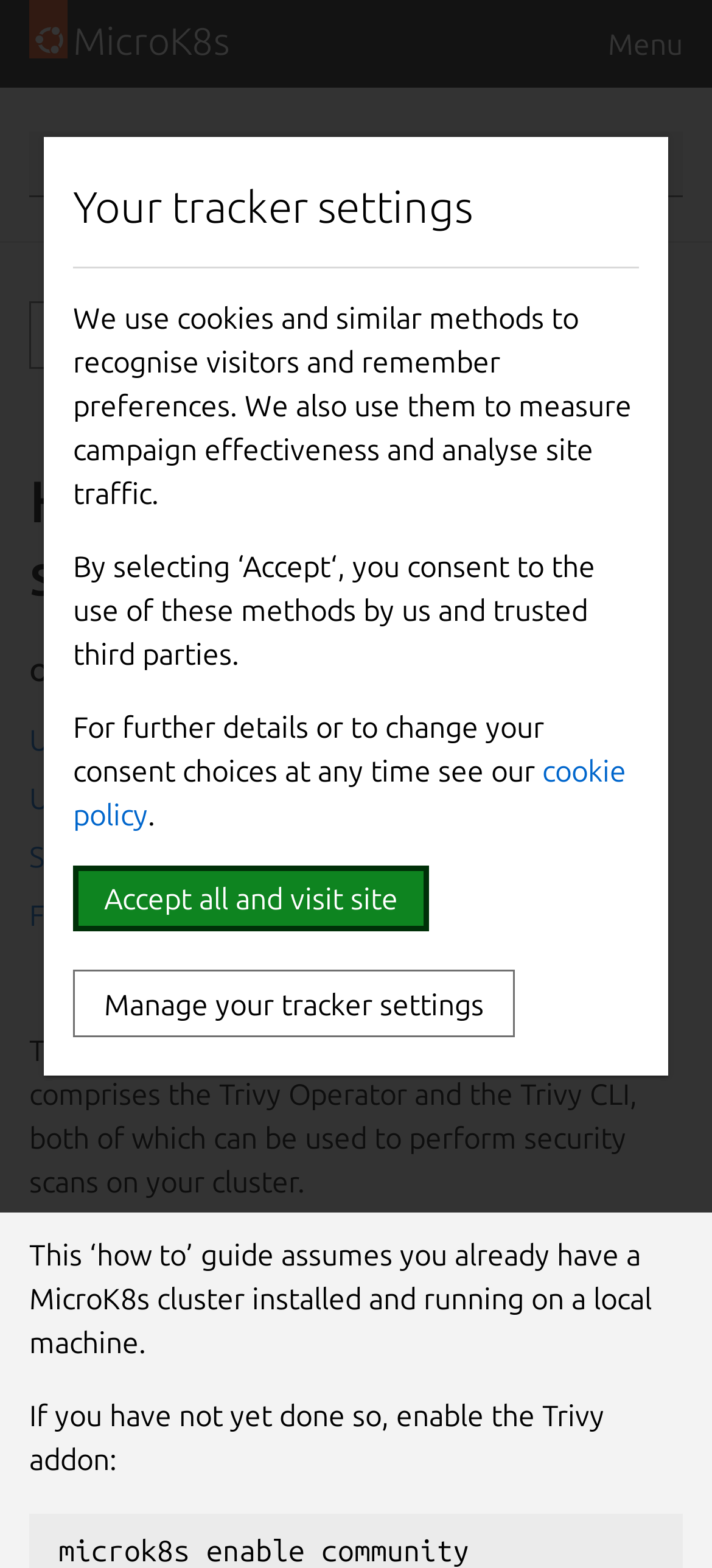Please find the bounding box coordinates of the element that needs to be clicked to perform the following instruction: "Search documentation". The bounding box coordinates should be four float numbers between 0 and 1, represented as [left, top, right, bottom].

[0.041, 0.084, 0.959, 0.126]